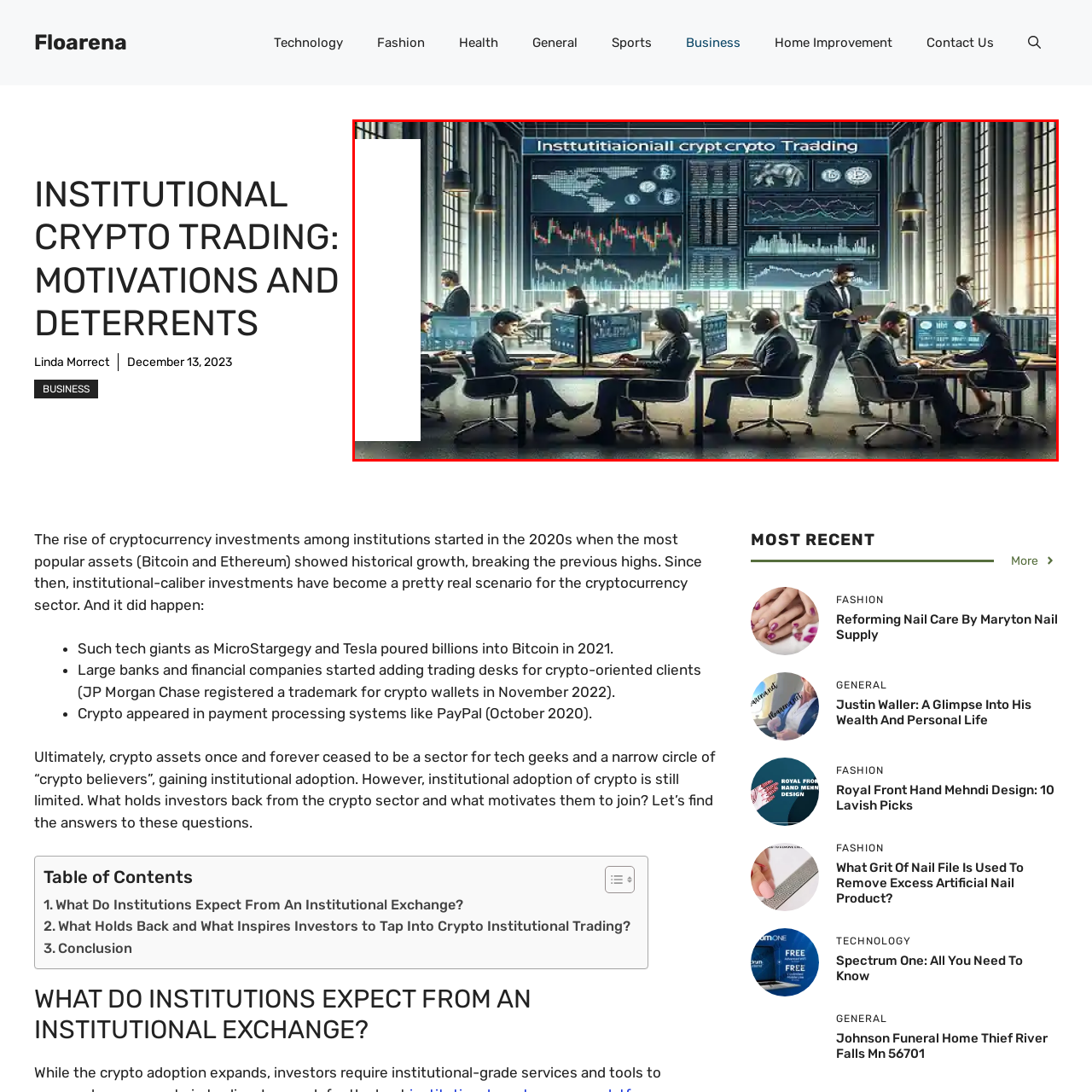Carefully describe the image located within the red boundary.

The image depicts a dynamic and modern trading environment focused on institutional cryptocurrency trading. In a spacious, well-lit office with large windows, multiple professionals are engaged in monitoring and analyzing cryptocurrency markets. 

Prominent on the large digital display in the background is the title "Institutional Crypto Trading," suggesting a specialized focus on crypto assets within the corporate trading framework. Various graphs and charts, highlighted by numeric data, illustrate the market's volatility and growth trends, indicating the data-driven nature of modern trading strategies. 

Seated at sleek desks are several traders, each utilizing multiple computer screens filled with real-time data, creating a bustling atmosphere of activity and technological reliance. The overall scene captures the blend of finance and technology, emphasizing the shift towards cryptocurrency in institutional investing.